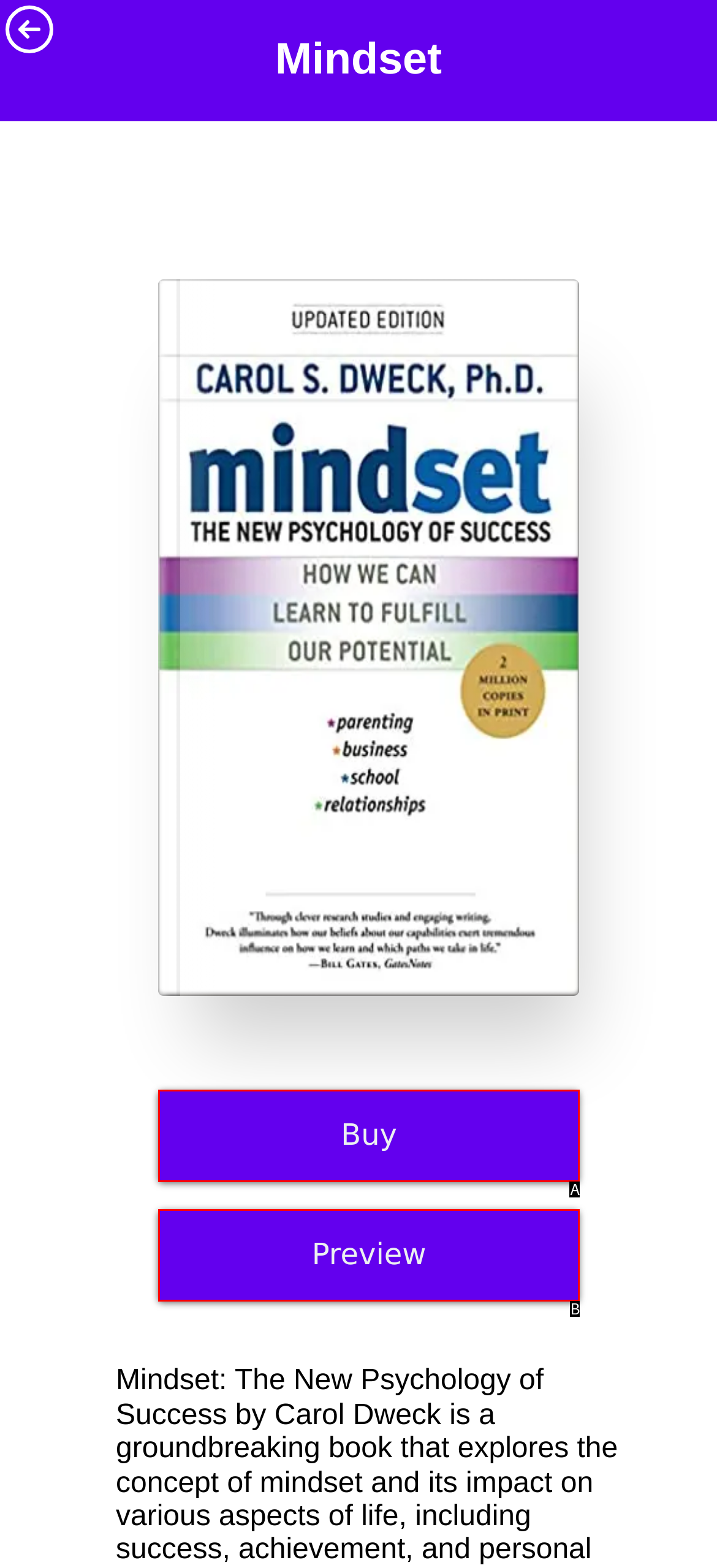Which HTML element among the options matches this description: Buy? Answer with the letter representing your choice.

A